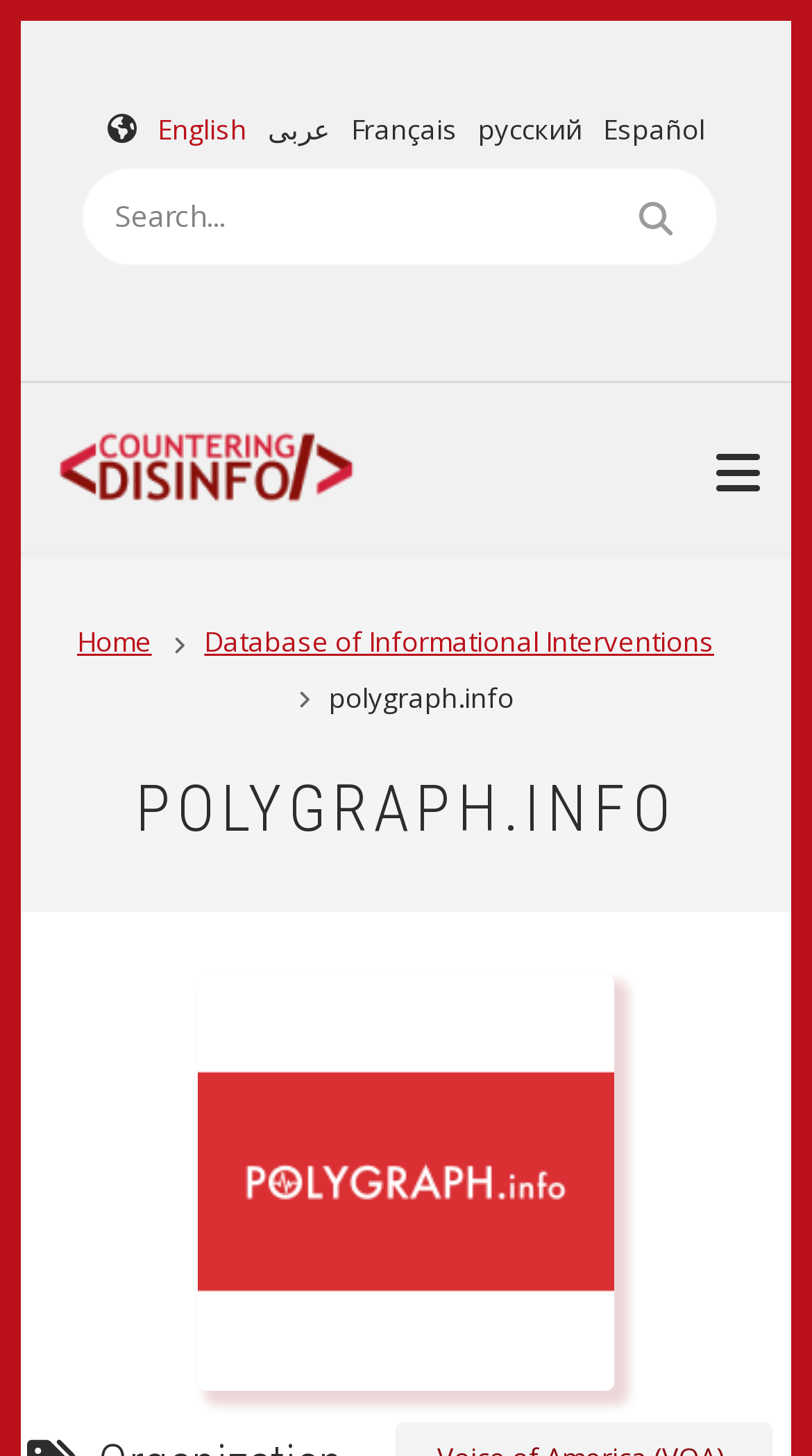Based on the image, please respond to the question with as much detail as possible:
What languages are available on the website?

I found the language options by looking at the top navigation bar, where I saw a series of links with different language names. The languages available are English, عربى, Français, русский, and Español.